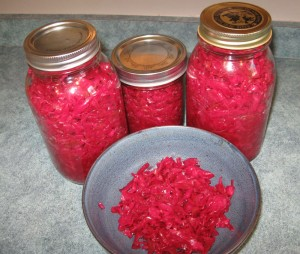How many jars are presented in the image?
Using the image, answer in one word or phrase.

Three